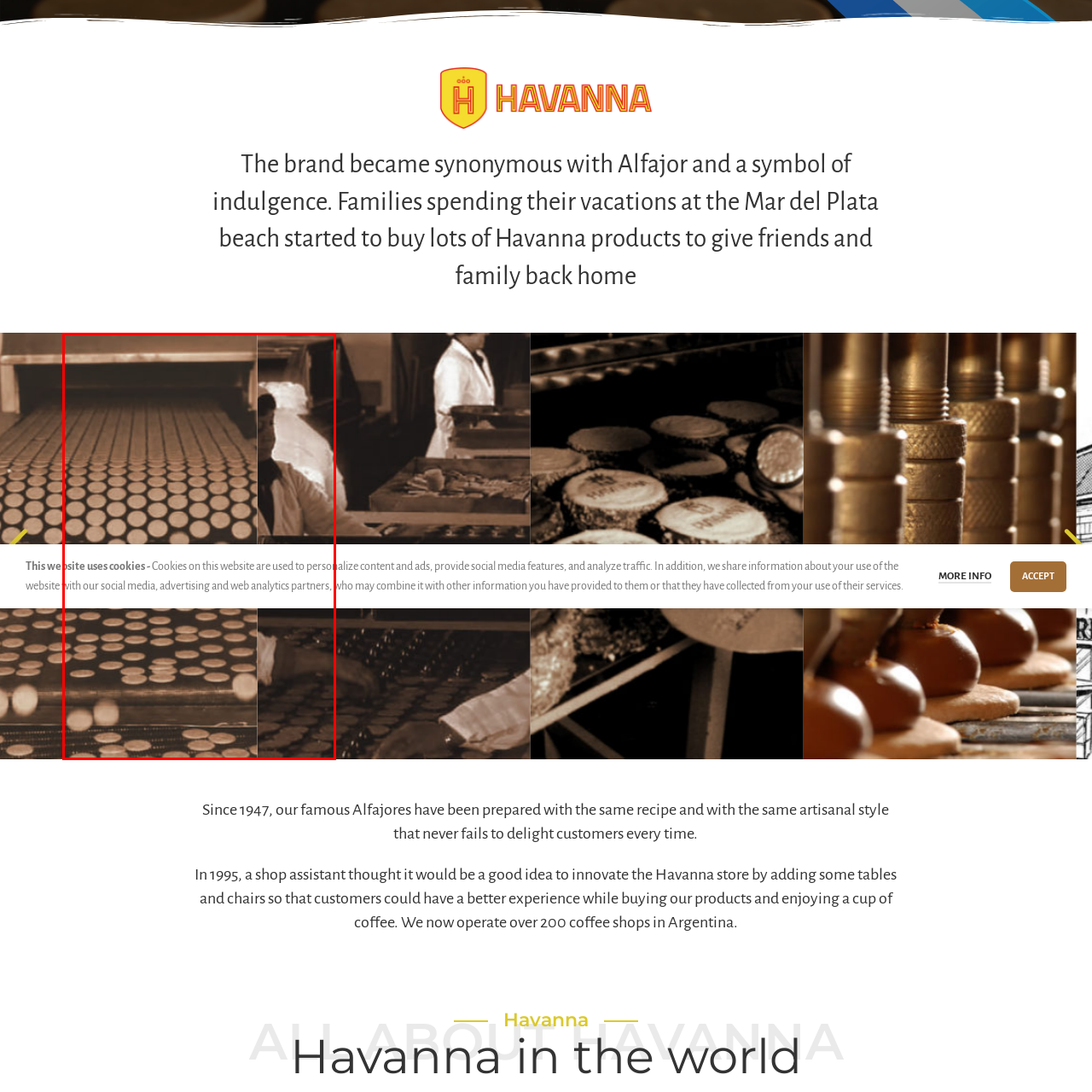What year did Havanna establish its recipes and methods?
Look at the section marked by the red bounding box and provide a single word or phrase as your answer.

1947